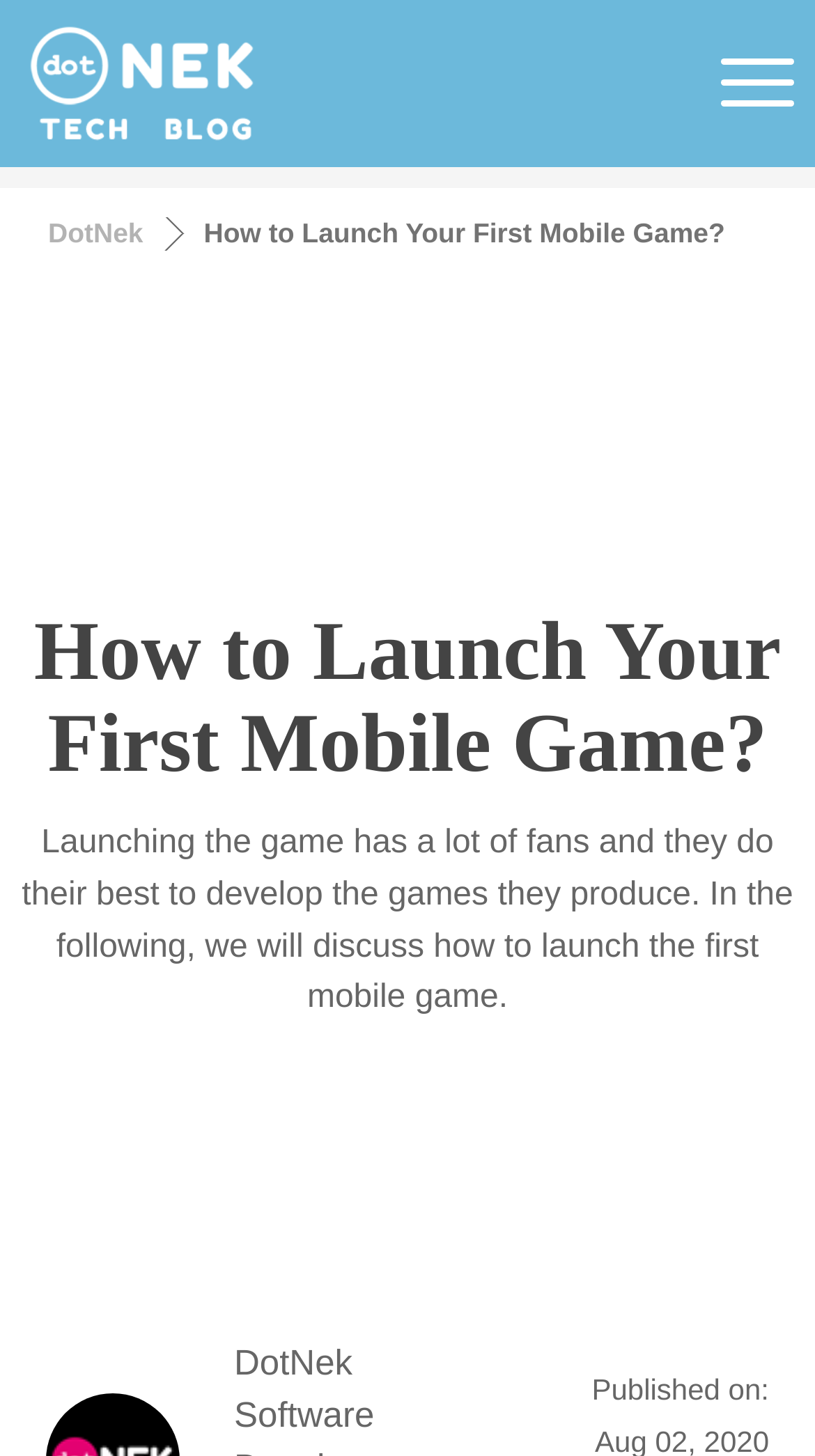Identify the bounding box for the element characterized by the following description: "alt="DotNek Tech Blog"".

[0.0, 0.0, 0.342, 0.115]